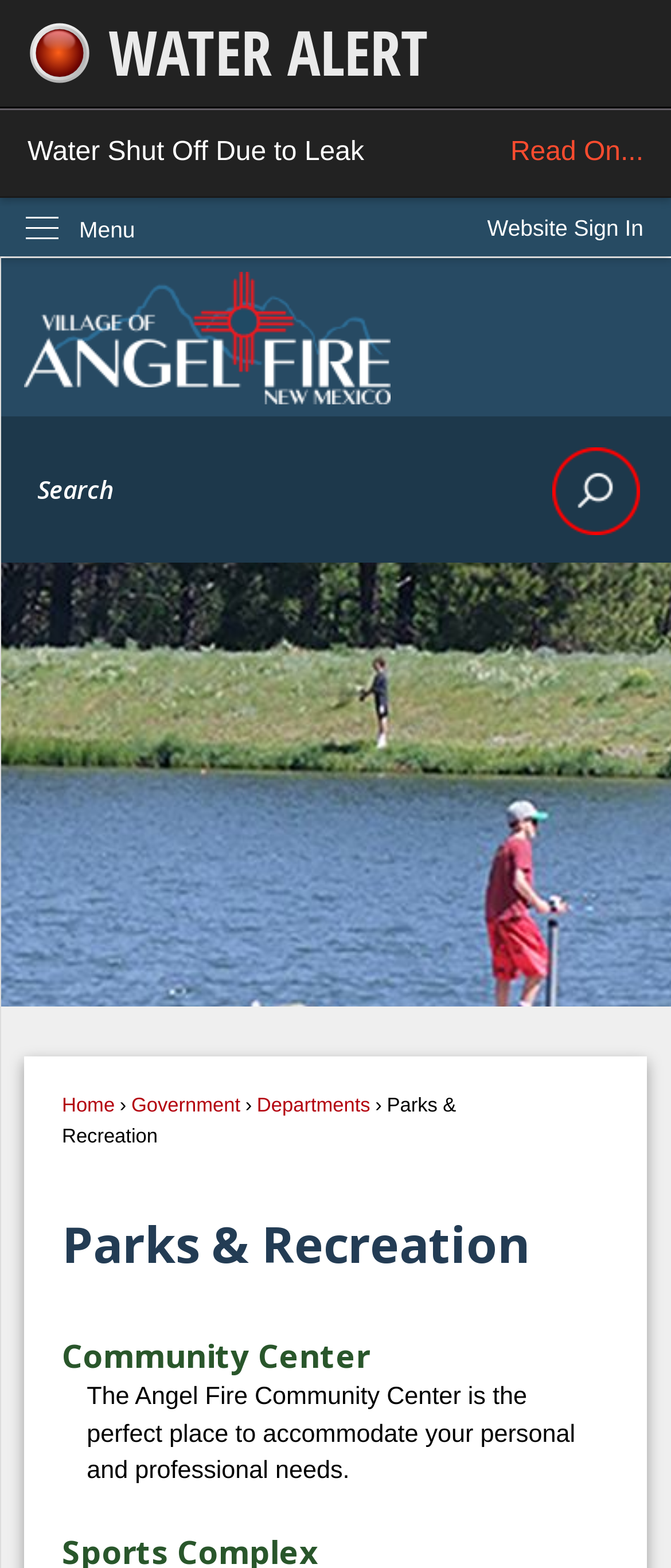Detail the features and information presented on the webpage.

The webpage is about the Parks and Recreation department in Angel Fire, New Mexico. At the top left corner, there is a link to skip to the main content. Next to it, there is an emergency alert about a water shut-off due to a leak, accompanied by a small image. Below this alert, there is a button to sign in to the website.

On the top right side, there is a menu with a vertical orientation, labeled as "Menu". Below the menu, there is a link to the homepage, accompanied by a small image. 

The main content of the webpage is divided into two sections. The left section has a search bar with a search button and a small search icon. The right section has a series of links, including "Home", "Government", and "Departments". Below these links, there is a heading that reads "Parks & Recreation", followed by a subheading that reads "Community Center". 

Under the "Community Center" subheading, there is a paragraph of text that describes the Angel Fire Community Center as a perfect place to accommodate personal and professional needs.